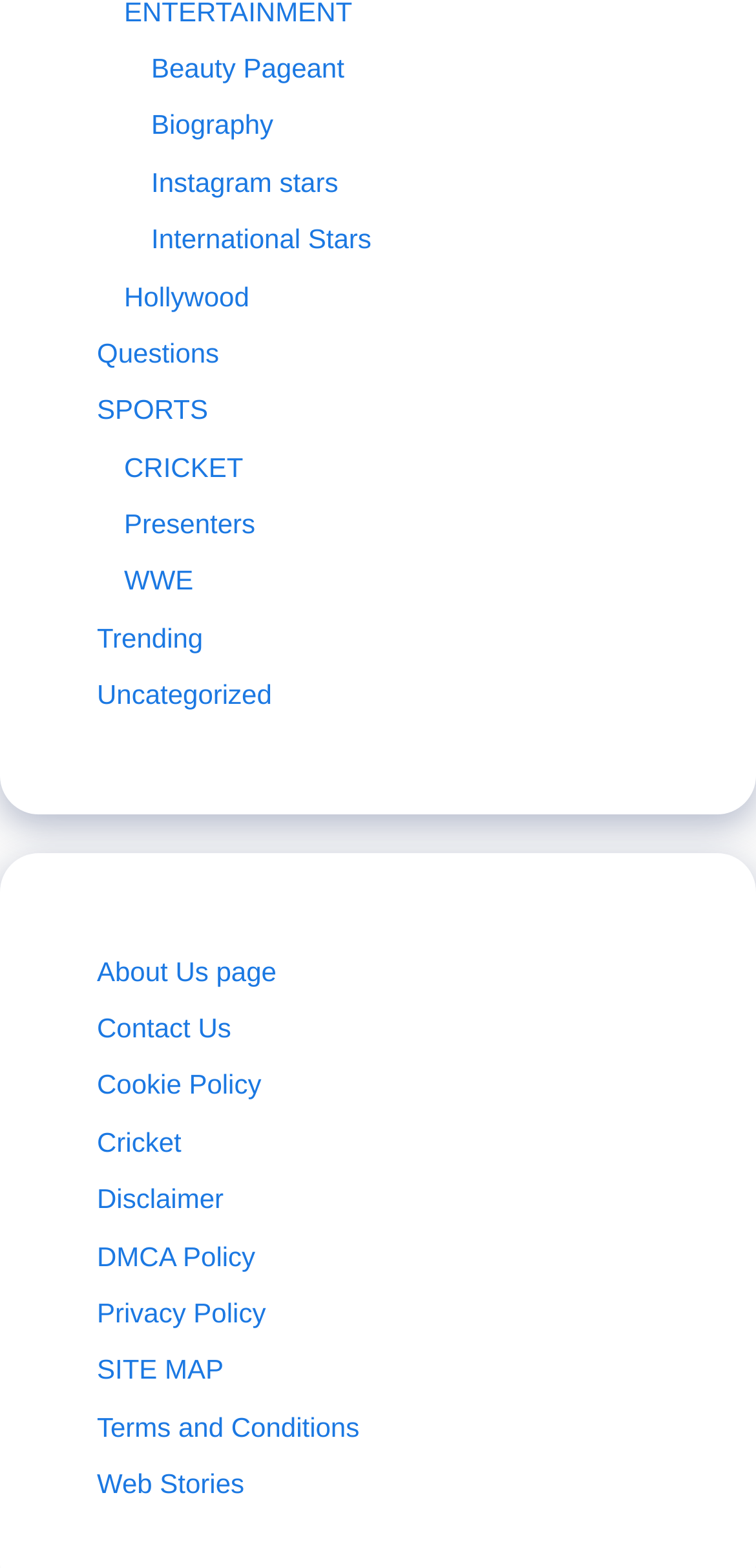What type of celebrities are featured on this webpage?
Please give a detailed answer to the question using the information shown in the image.

By analyzing the links on the webpage, I can see that there are categories such as 'Beauty Pageant', 'Biography', 'Instagram stars', 'International Stars', and 'Hollywood', which suggest that the webpage features various types of celebrities.